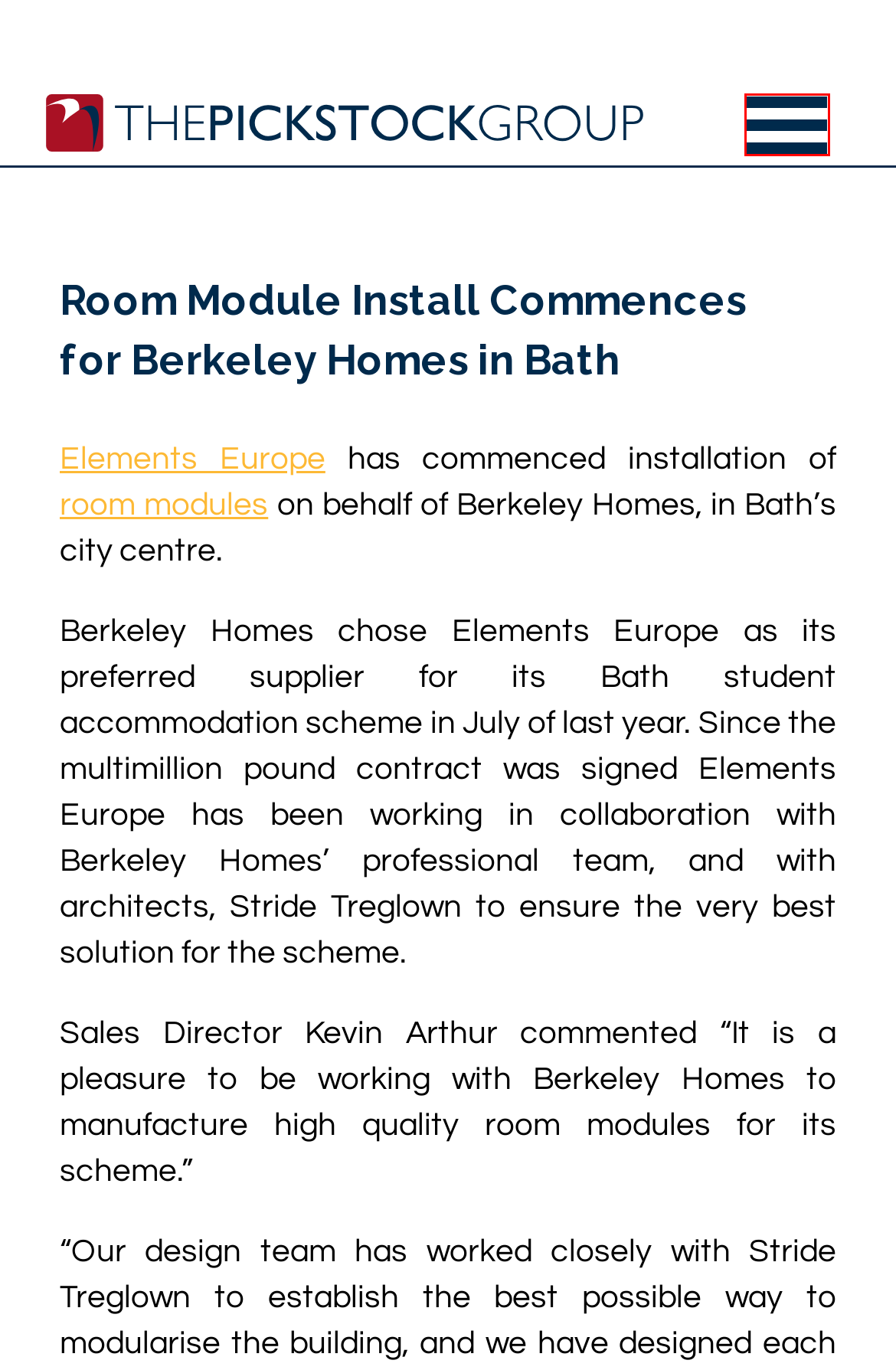Given a screenshot of a webpage with a red rectangle bounding box around a UI element, select the best matching webpage description for the new webpage that appears after clicking the highlighted element. The candidate descriptions are:
A. Modular Construction | The Pickstock Group
B. Latest News | The Pickstock Group
C. Elements Europe Commences Manufacture for Coventry Student Scheme - The Pickstock Group
D. Real Estate | The Pickstock Group
E. Home | The Pickstock Group
F. Modular Manufacturer | Modular Buildings | Elements Europe Elements Europe
G. SiFi Networks | The Pickstock Group
H. Privacy Policy - The Pickstock Group

E